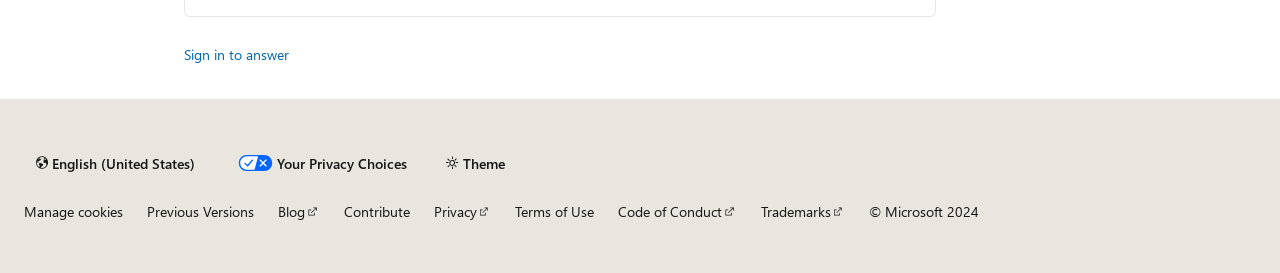Using the webpage screenshot, locate the HTML element that fits the following description and provide its bounding box: "English (United States)".

[0.019, 0.54, 0.162, 0.655]